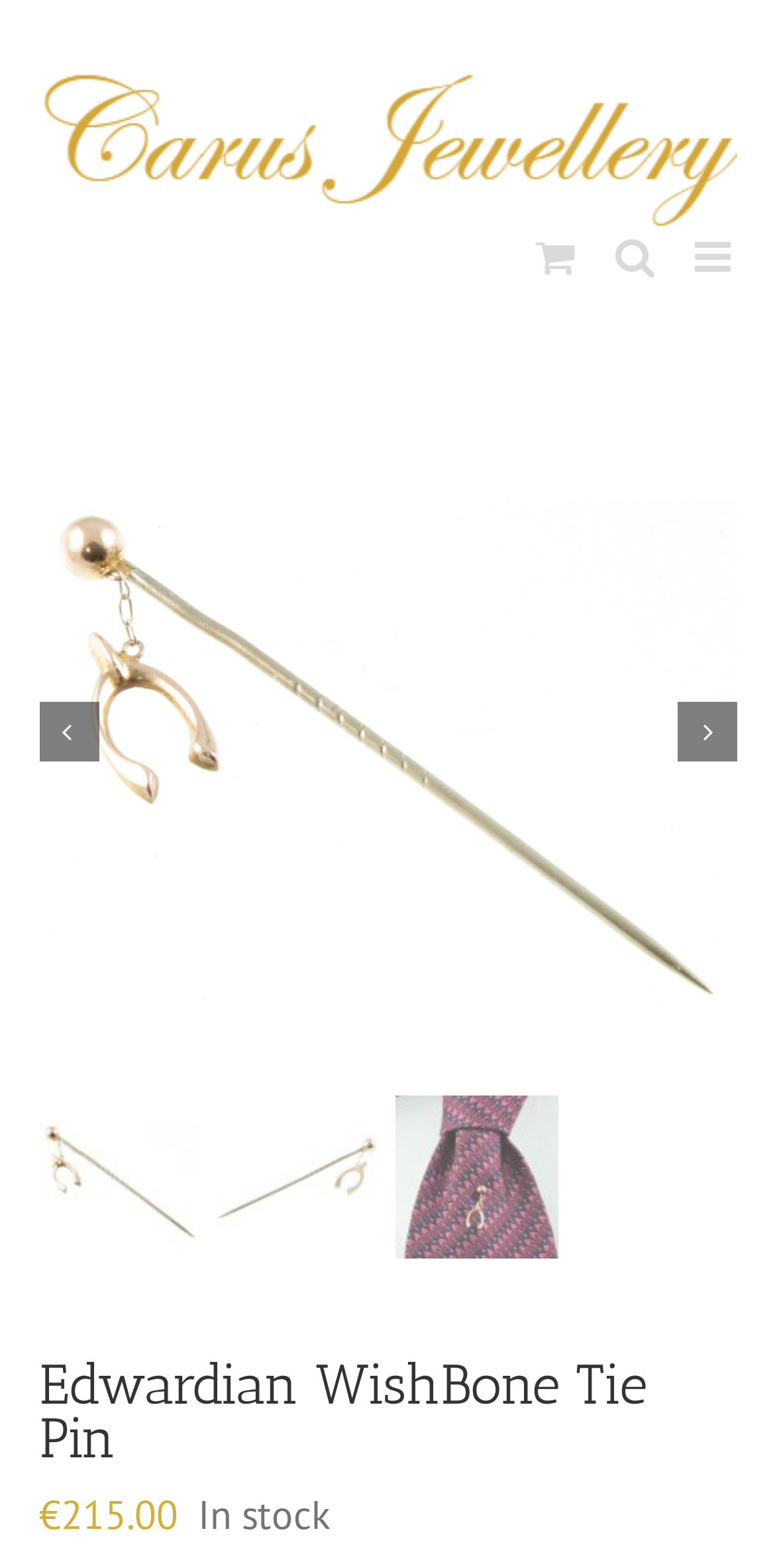Determine the bounding box coordinates for the area that needs to be clicked to fulfill this task: "View Edwardian WishBone Tie Pin details". The coordinates must be given as four float numbers between 0 and 1, i.e., [left, top, right, bottom].

[0.05, 0.247, 0.95, 0.28]